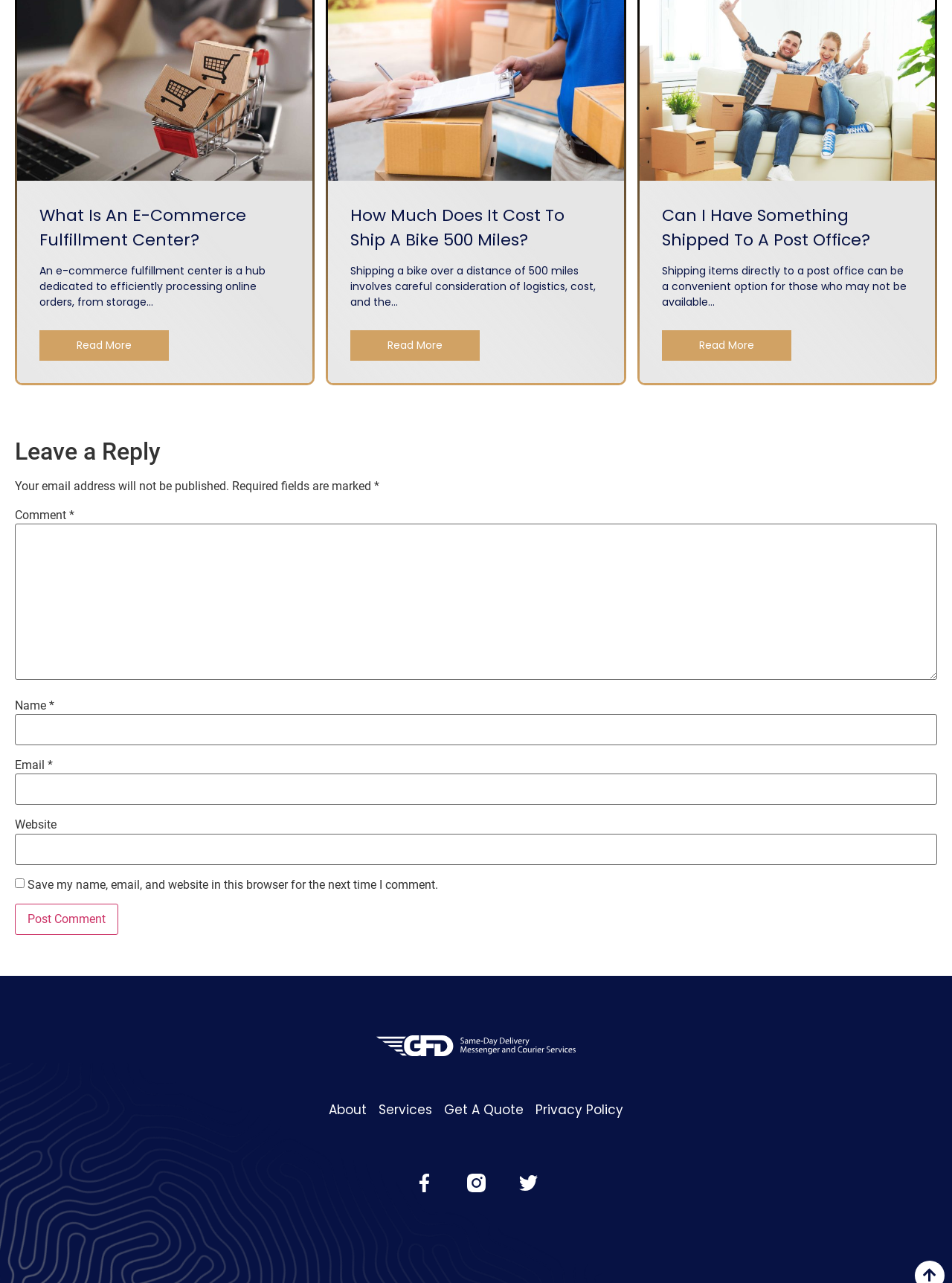Give a one-word or short phrase answer to the question: 
What is required to leave a reply?

Name, email, and comment